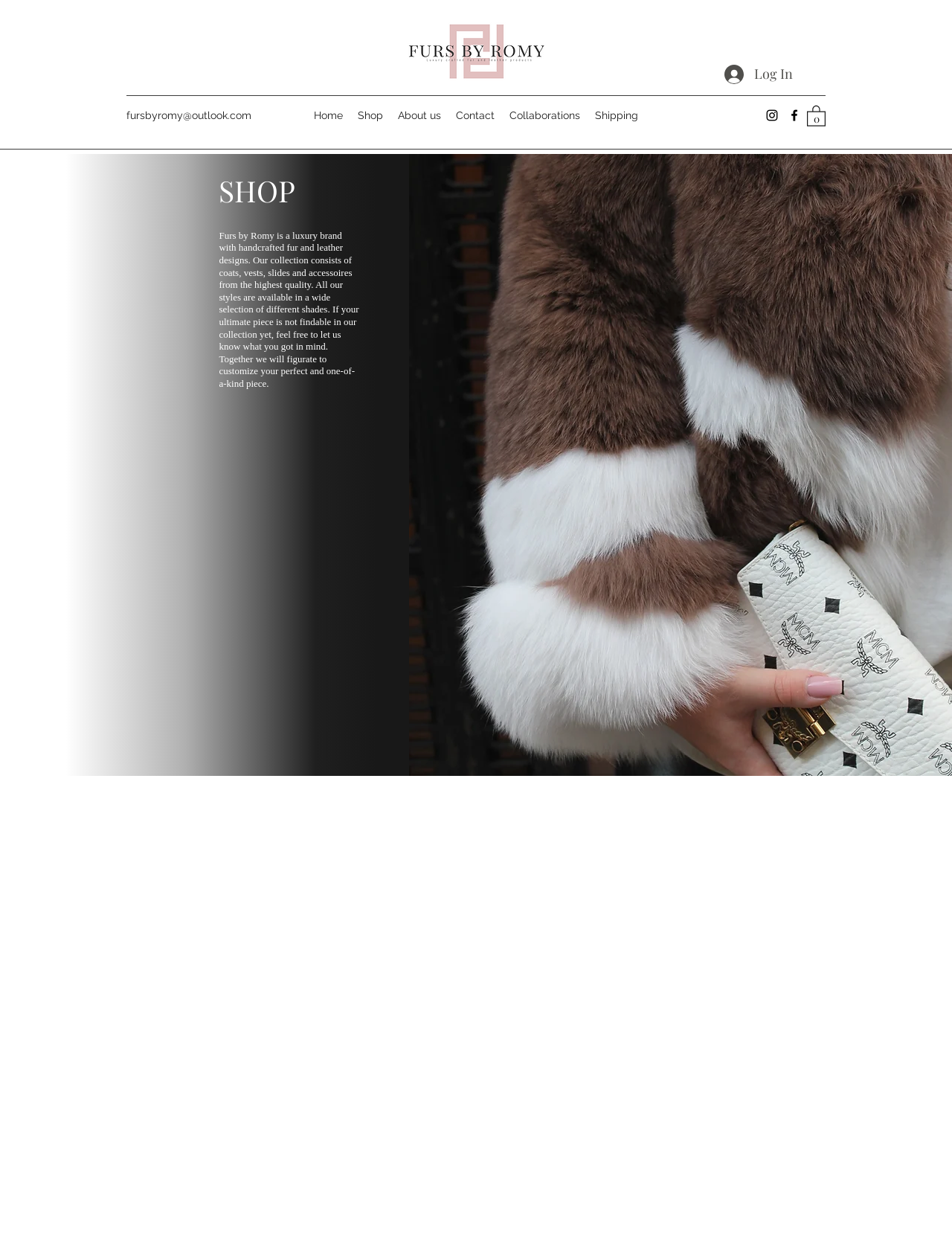Provide a single word or phrase answer to the question: 
What types of products are available in the collection?

Coats, vests, slides, accessories